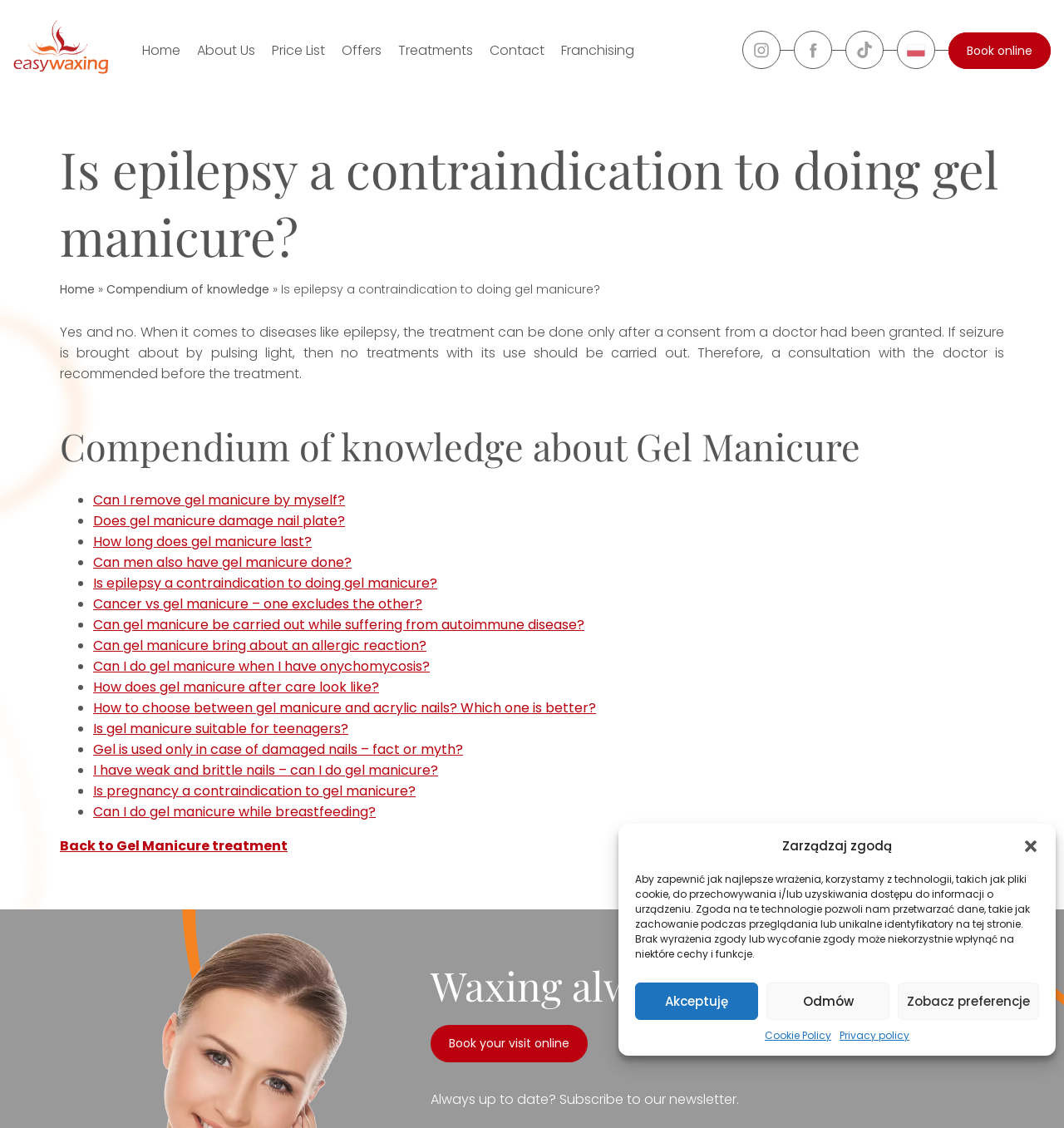Please find the bounding box coordinates of the clickable region needed to complete the following instruction: "Click the 'Home' link". The bounding box coordinates must consist of four float numbers between 0 and 1, i.e., [left, top, right, bottom].

[0.134, 0.036, 0.17, 0.053]